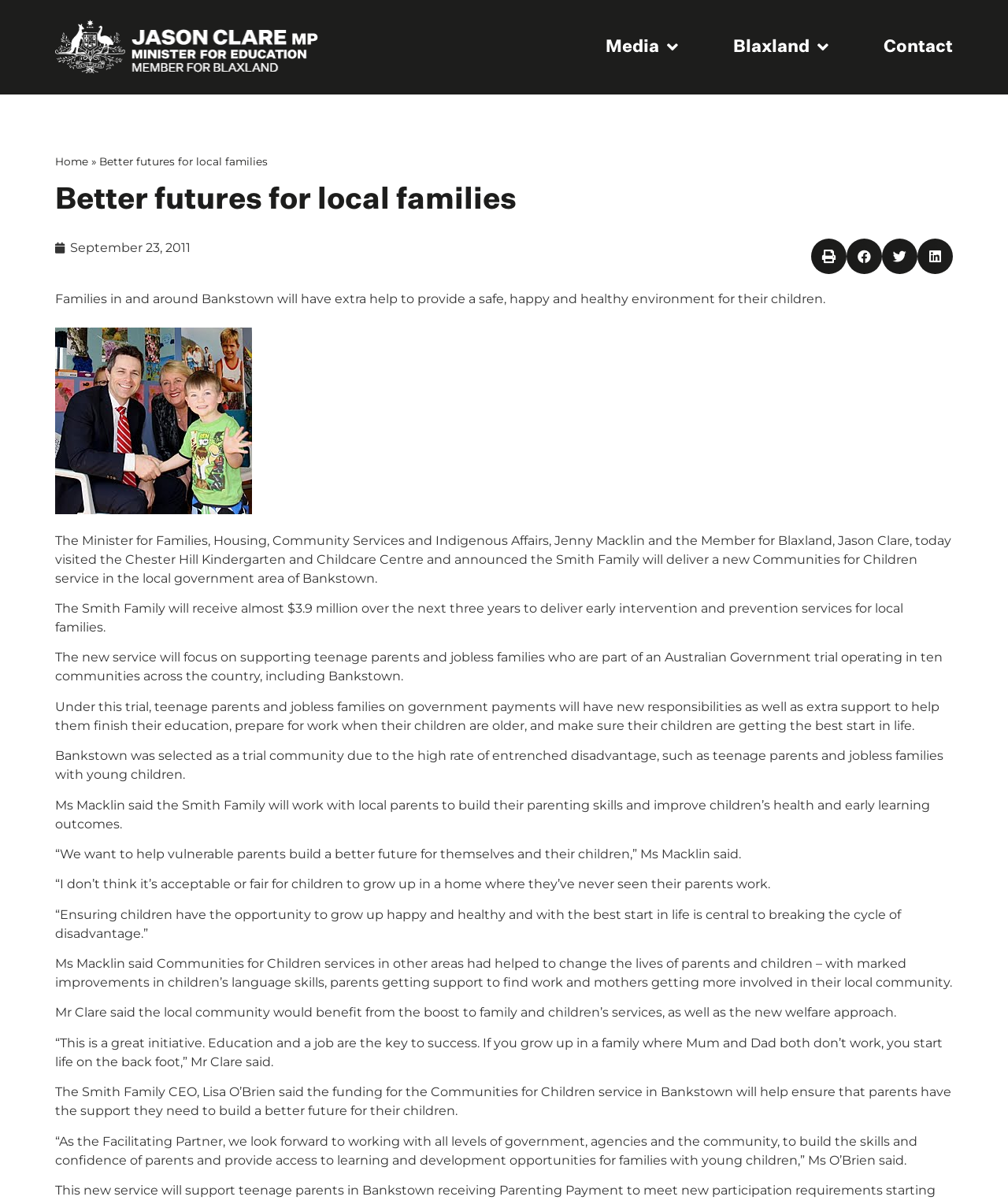Given the element description "aria-label="Share on linkedin"" in the screenshot, predict the bounding box coordinates of that UI element.

[0.91, 0.198, 0.945, 0.228]